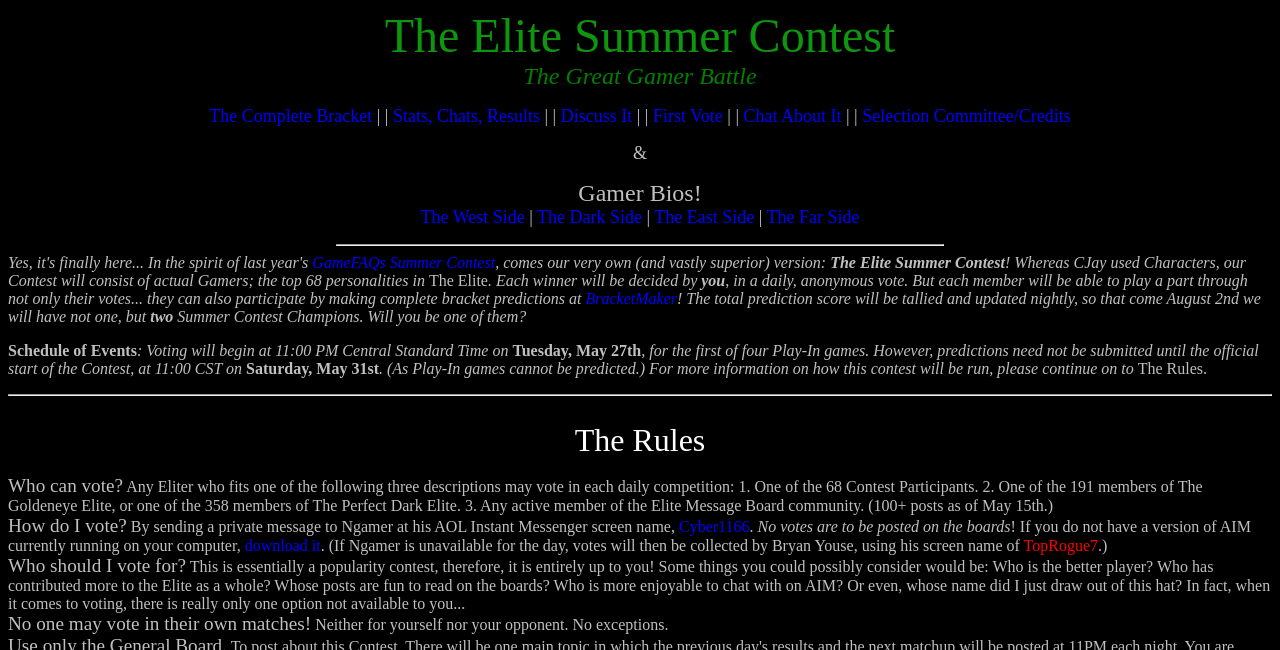Provide a one-word or brief phrase answer to the question:
What is the name of the contest?

The Elite Summer Contest